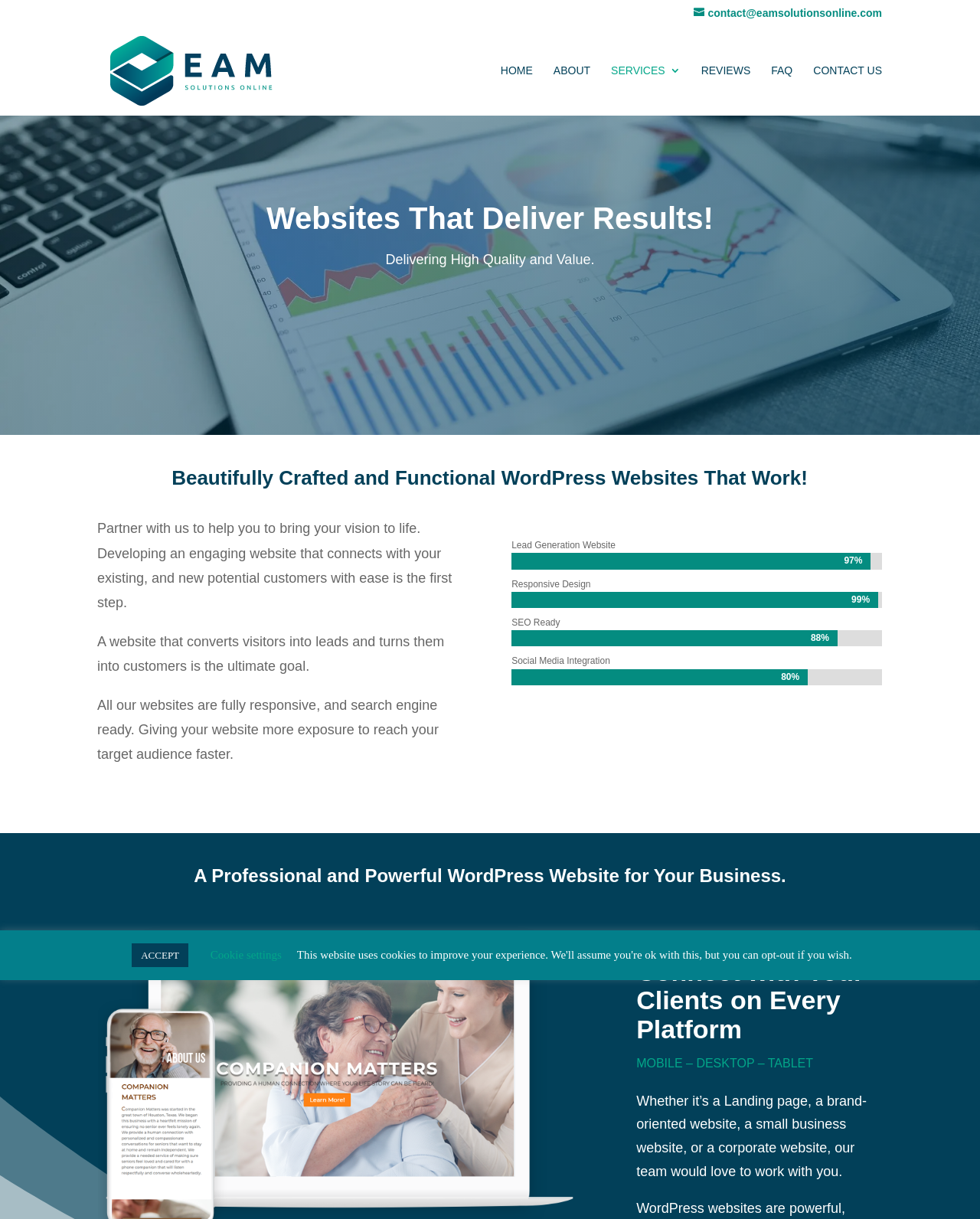Find the bounding box coordinates of the area to click in order to follow the instruction: "read reviews".

[0.715, 0.053, 0.766, 0.095]